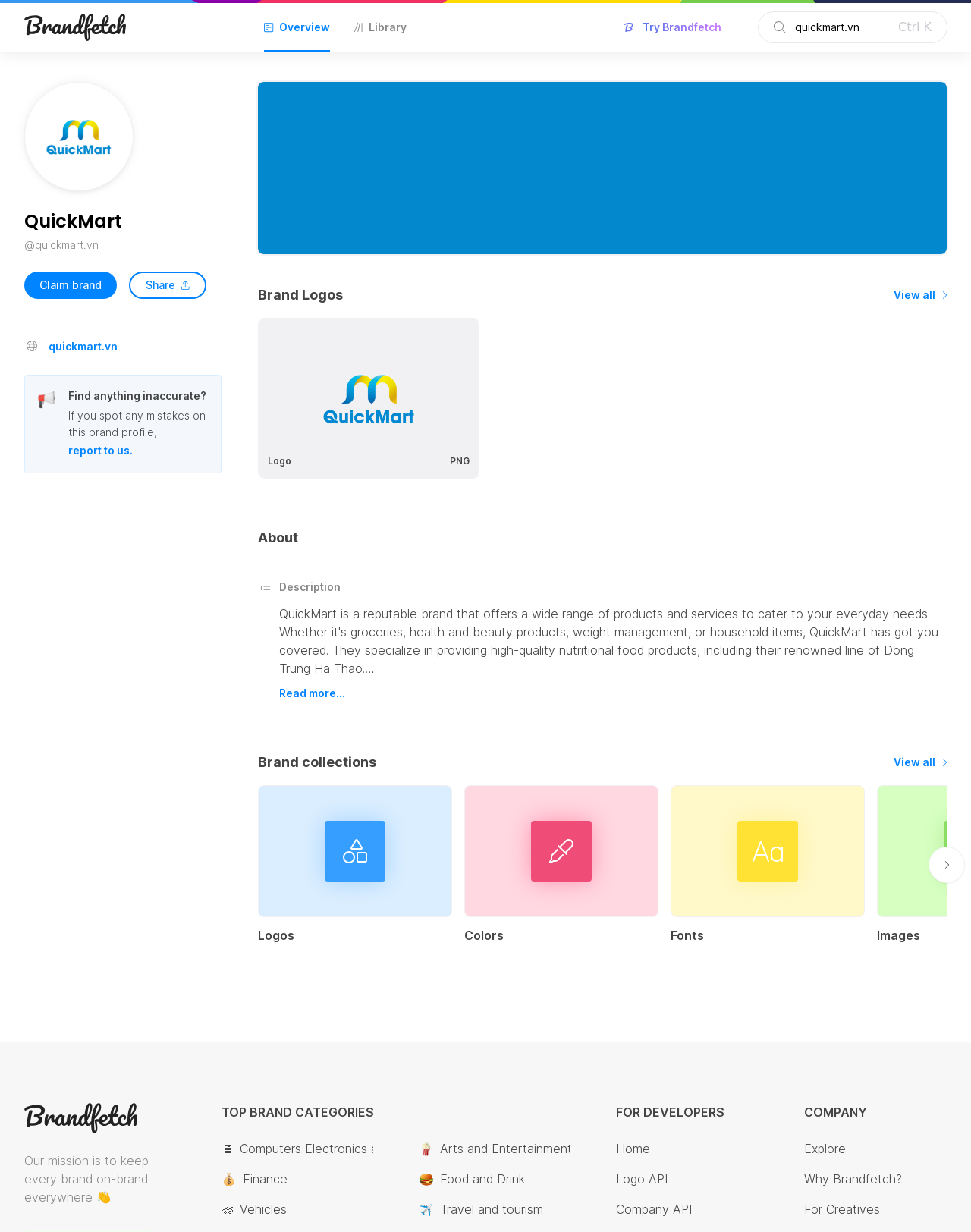Identify the bounding box coordinates of the clickable region required to complete the instruction: "Claim brand". The coordinates should be given as four float numbers within the range of 0 and 1, i.e., [left, top, right, bottom].

[0.025, 0.22, 0.12, 0.243]